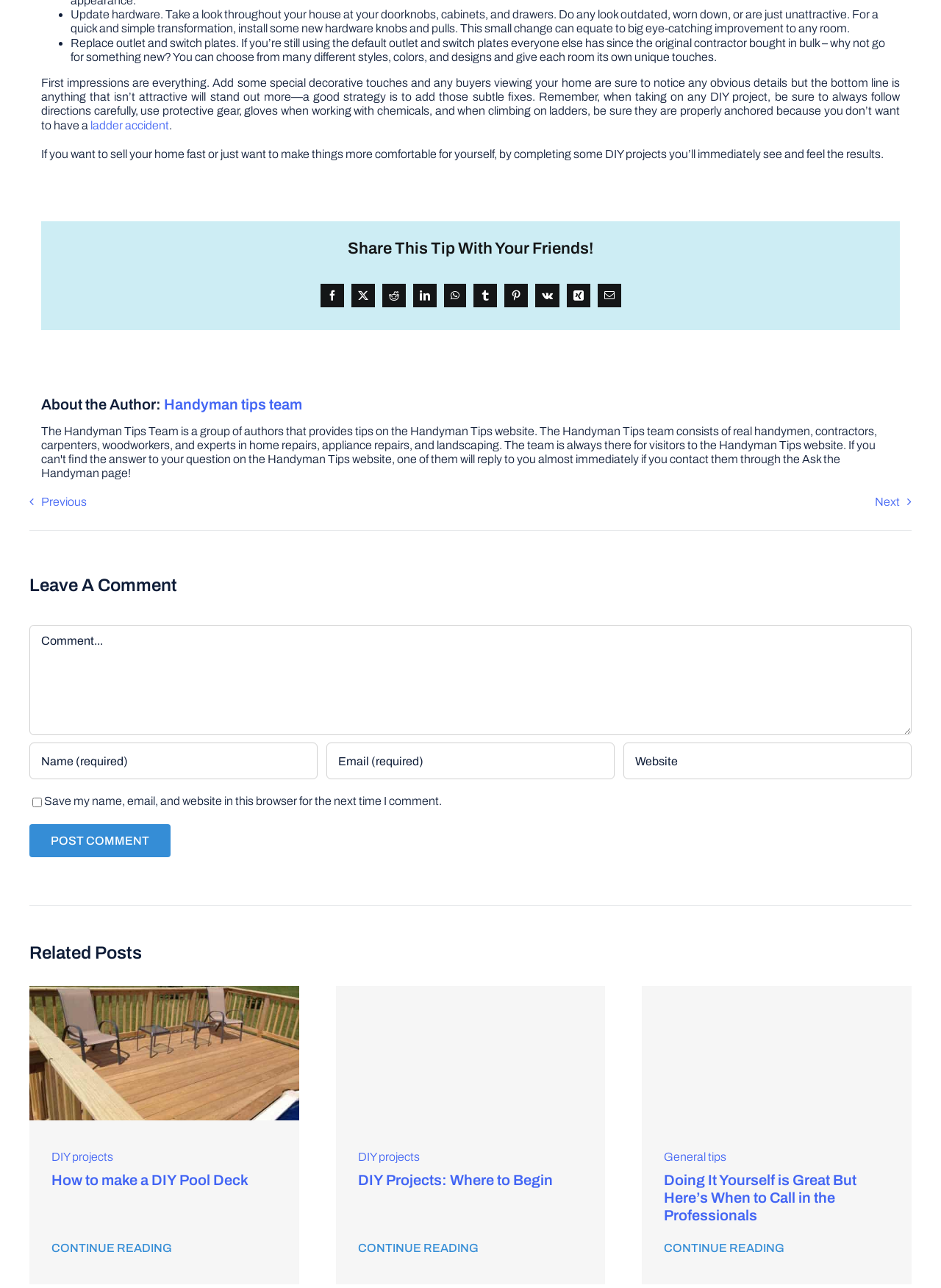Determine the bounding box coordinates for the element that should be clicked to follow this instruction: "Click on the 'Next' button". The coordinates should be given as four float numbers between 0 and 1, in the format [left, top, right, bottom].

[0.93, 0.385, 0.969, 0.394]